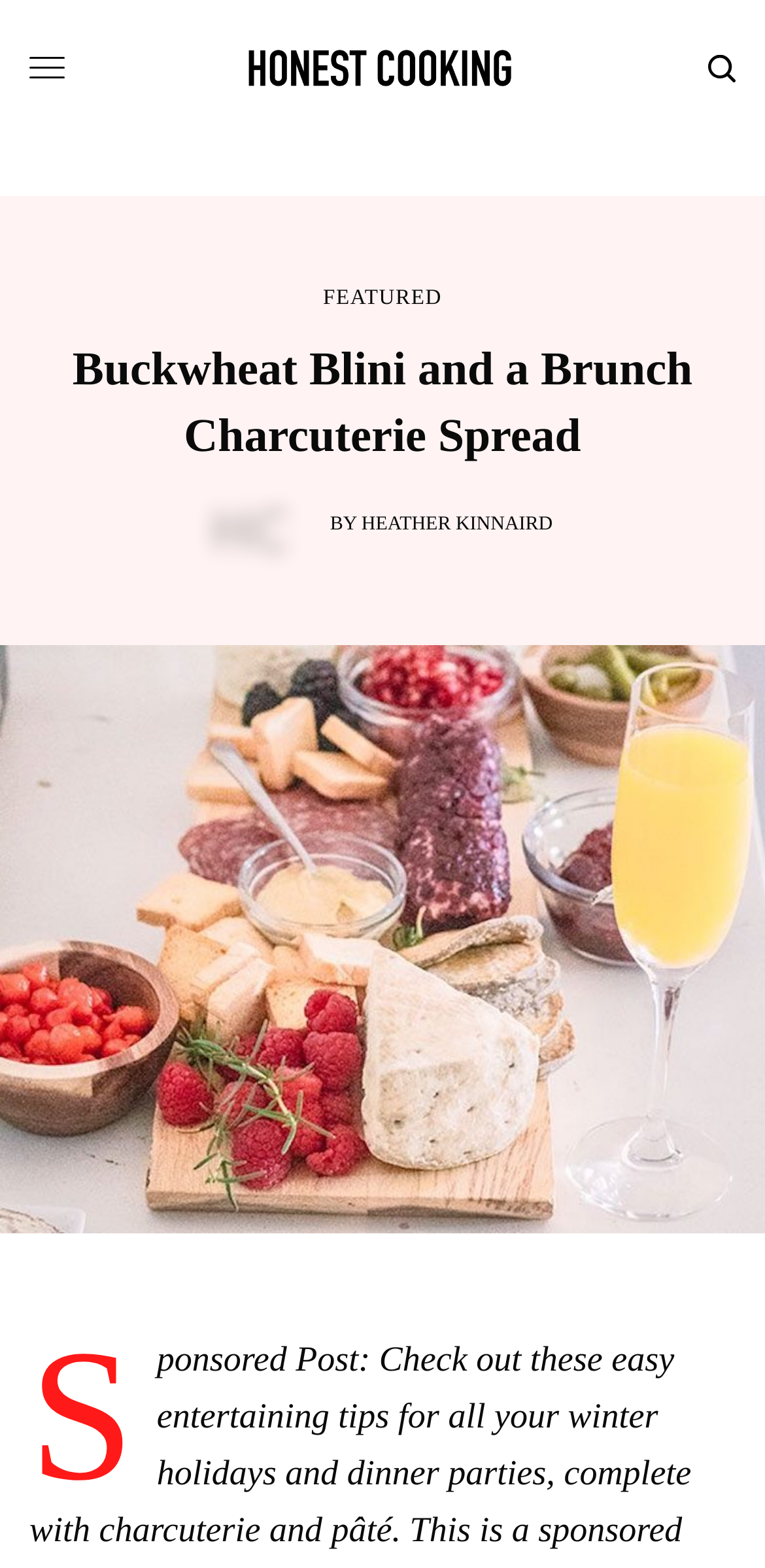Using the provided description Featured, find the bounding box coordinates for the UI element. Provide the coordinates in (top-left x, top-left y, bottom-right x, bottom-right y) format, ensuring all values are between 0 and 1.

[0.422, 0.184, 0.578, 0.198]